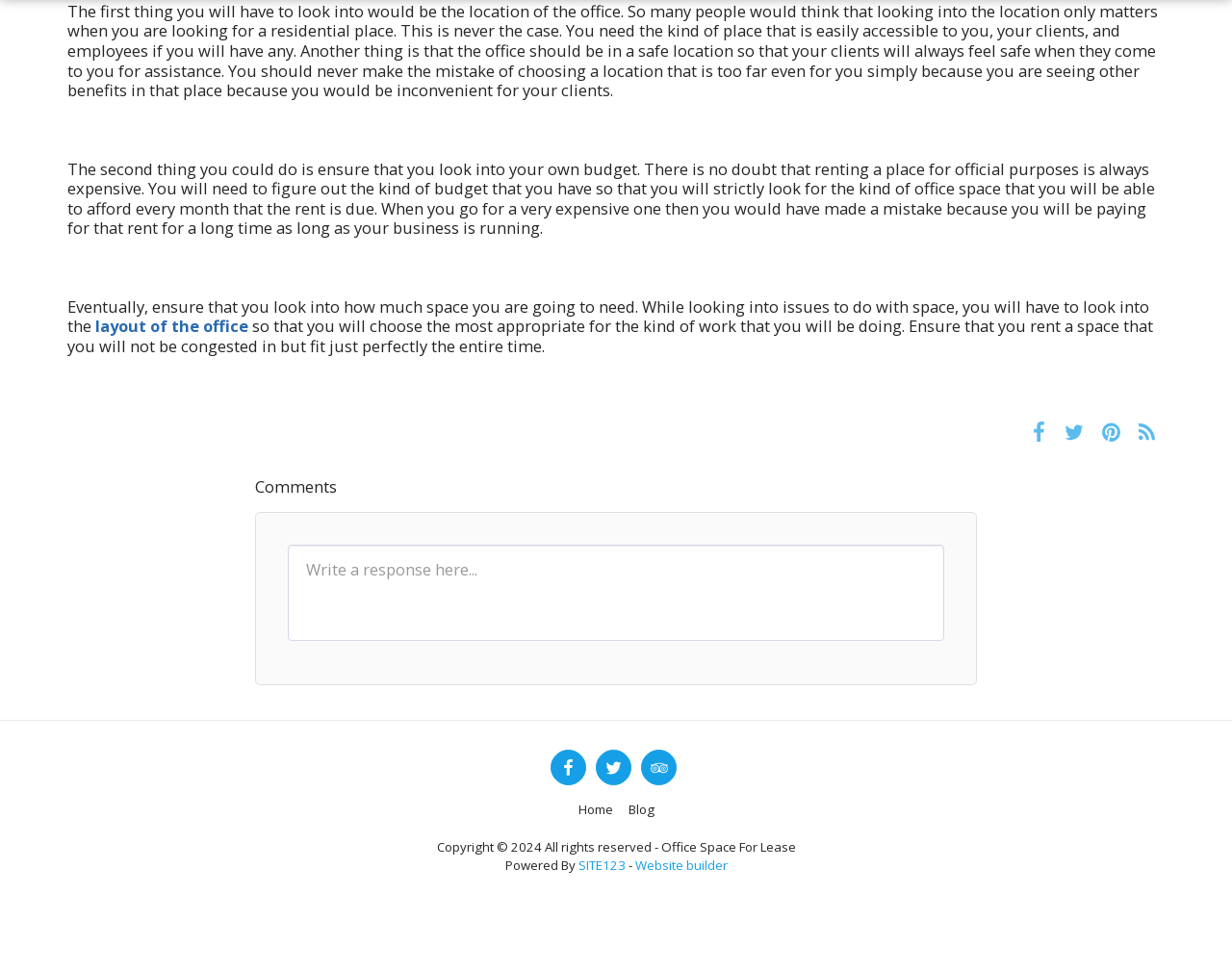Answer the question using only a single word or phrase: 
What is the purpose of the textbox?

Write a response